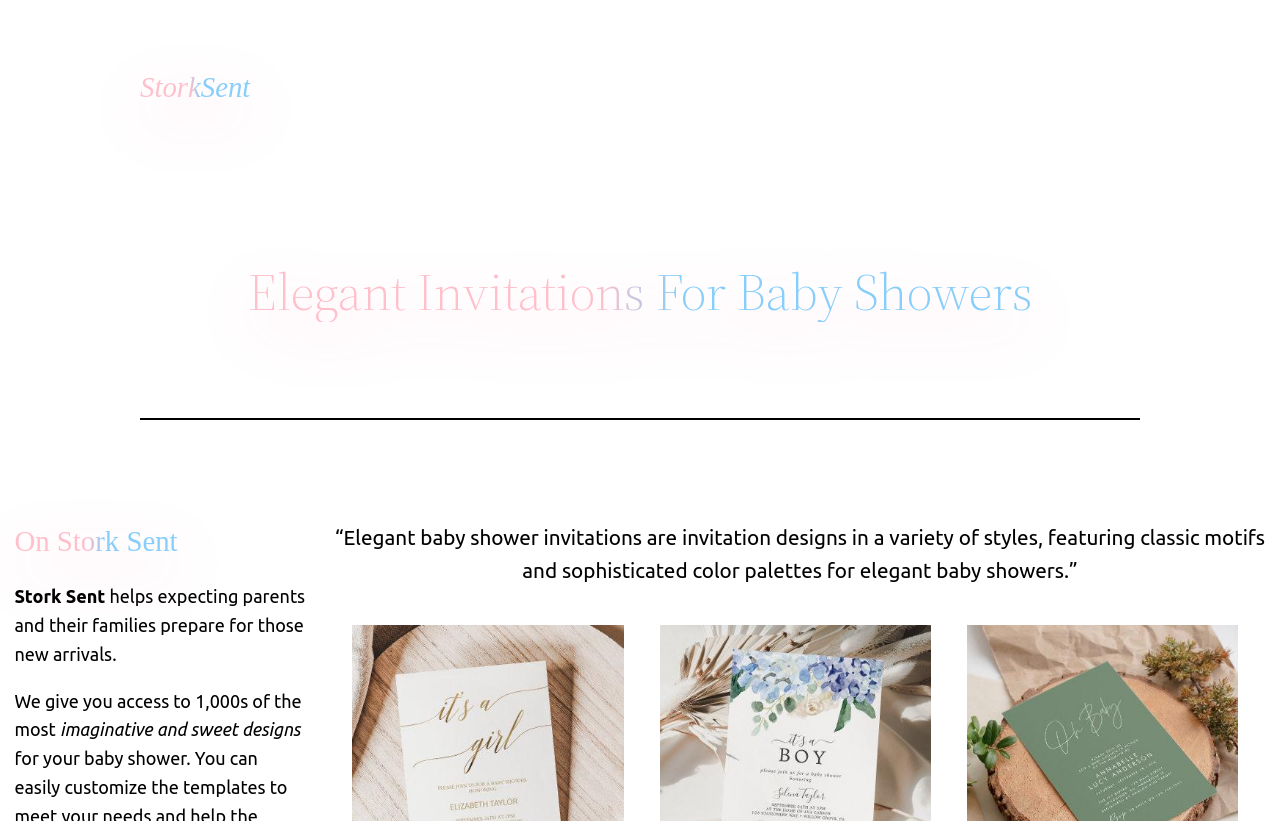Using the format (top-left x, top-left y, bottom-right x, bottom-right y), and given the element description, identify the bounding box coordinates within the screenshot: StorkSent

[0.109, 0.086, 0.196, 0.125]